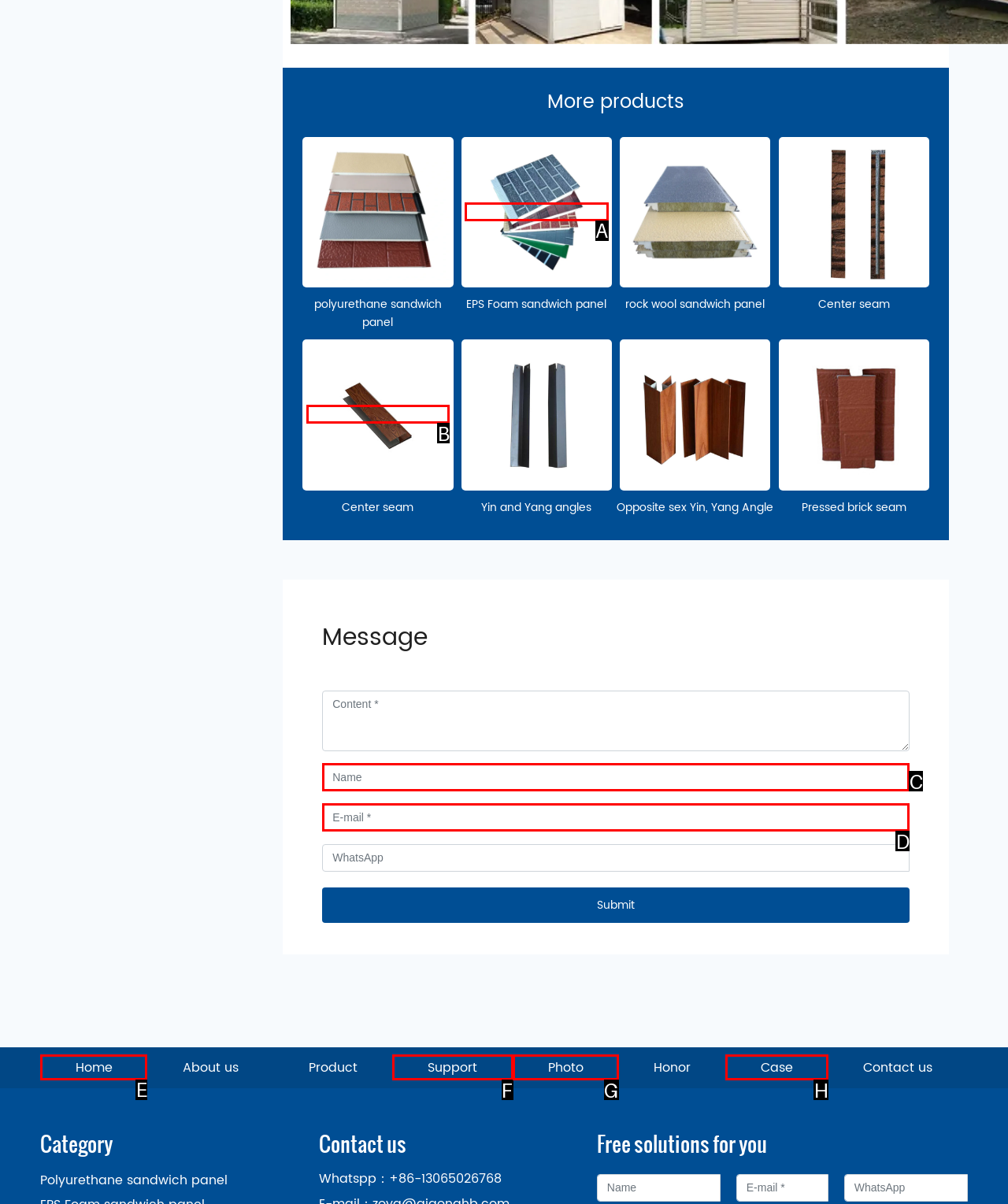Identify the HTML element to click to execute this task: Click on the Home link Respond with the letter corresponding to the proper option.

E